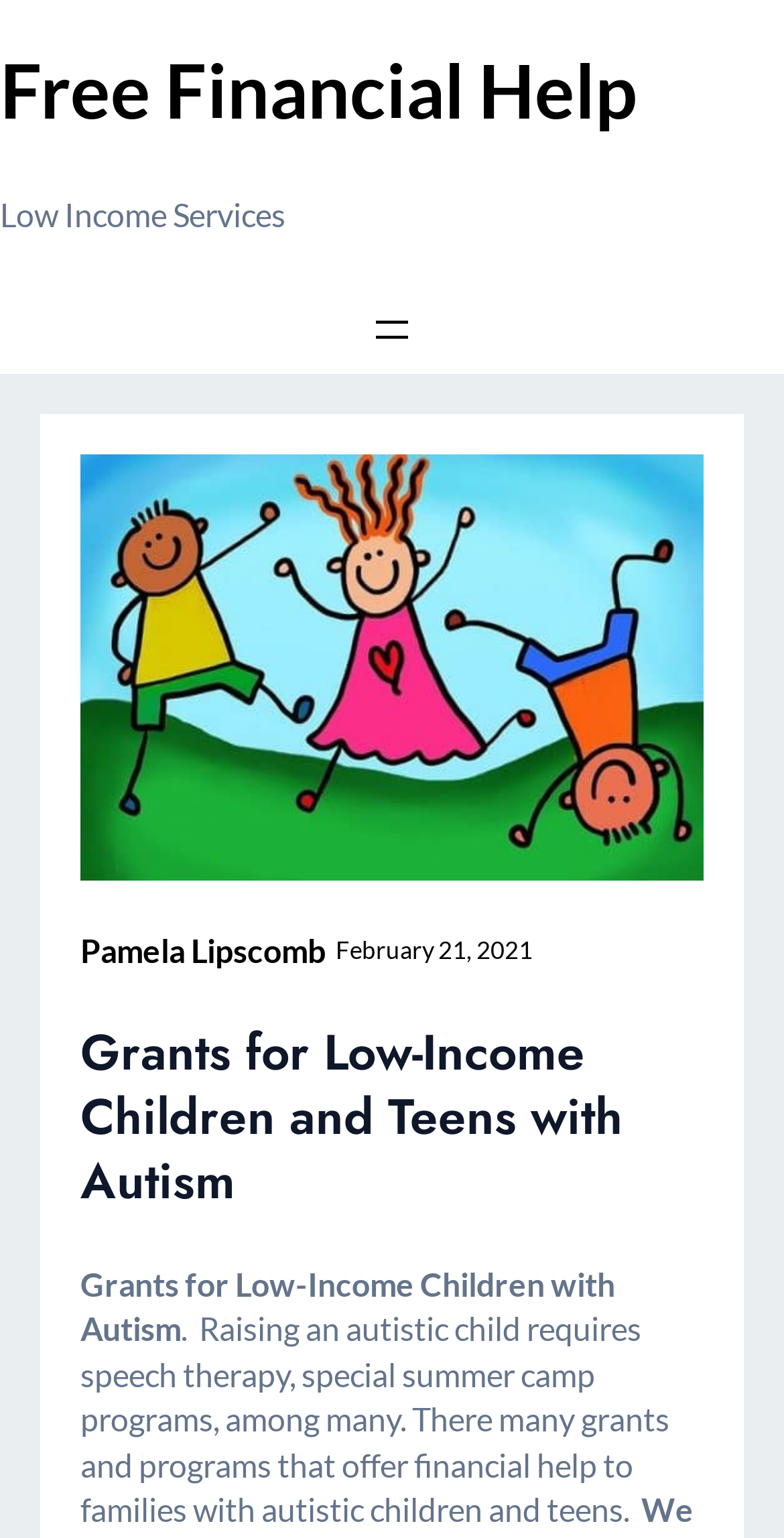Utilize the details in the image to thoroughly answer the following question: What is the topic of the webpage?

Based on the heading 'Grants for Low-Income Children and Teens with Autism' and the text 'Raising an autistic child requires speech therapy, special summer camp programs, among many. There many grants and programs that offer financial help to families with autistic children and teens.', it is clear that the topic of the webpage is about grants for autistic children.